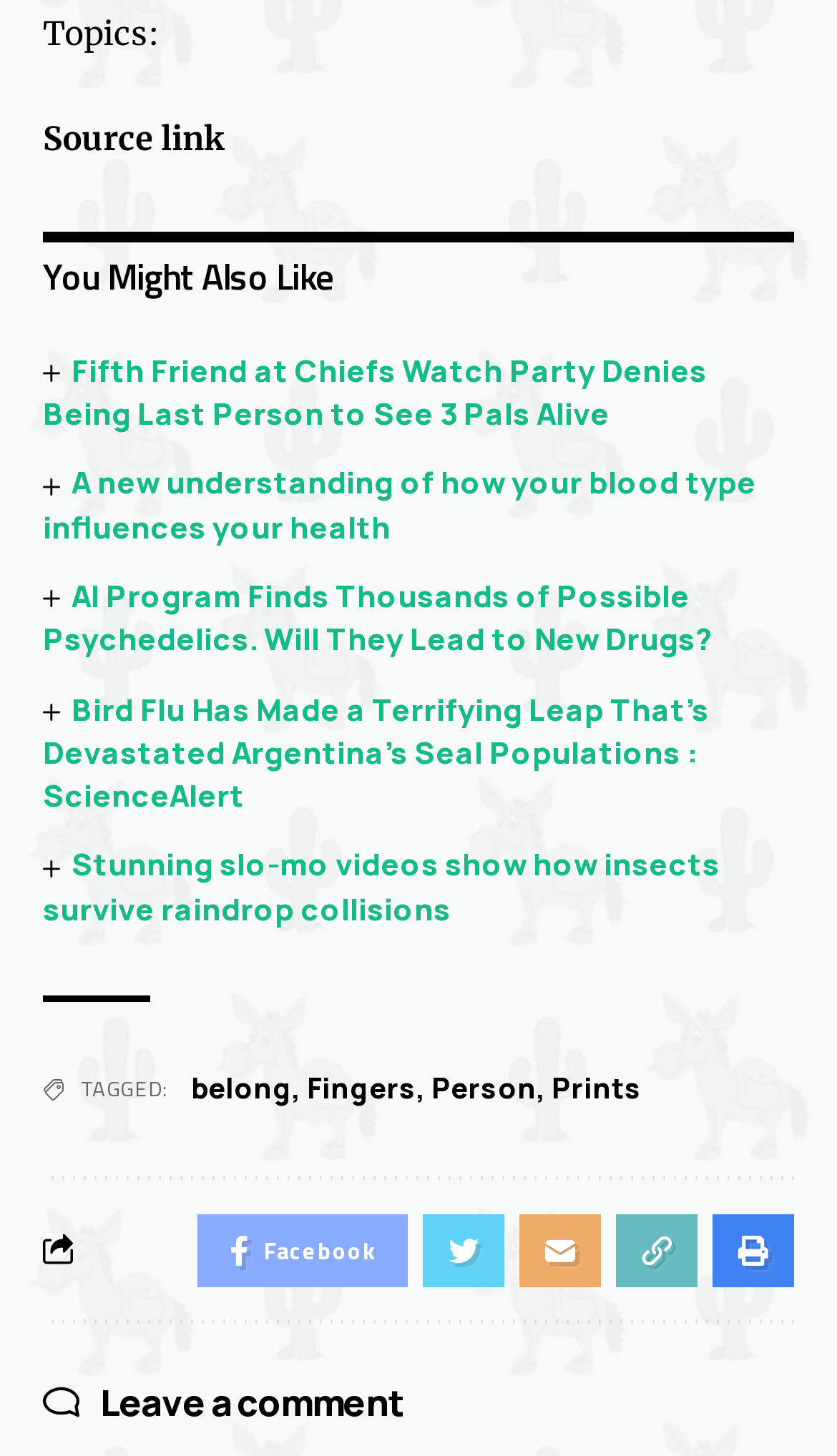Determine the bounding box coordinates (top-left x, top-left y, bottom-right x, bottom-right y) of the UI element described in the following text: Source link

[0.051, 0.081, 0.267, 0.109]